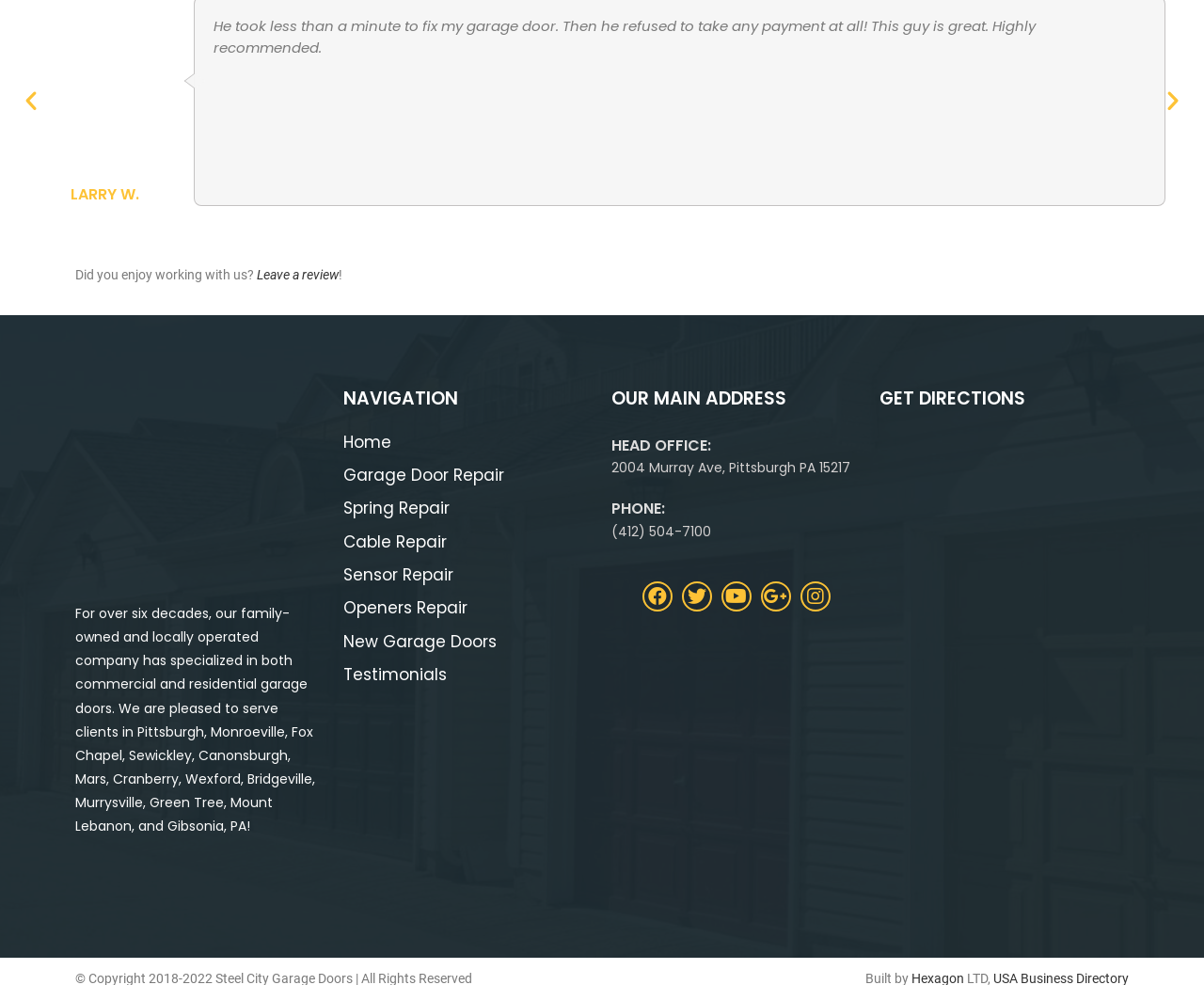How can I contact the company?
From the details in the image, provide a complete and detailed answer to the question.

I found the company's contact information by looking at the link 'PHONE:' and the adjacent link '(412) 504-7100' which suggests that the company can be contacted by calling the provided phone number.